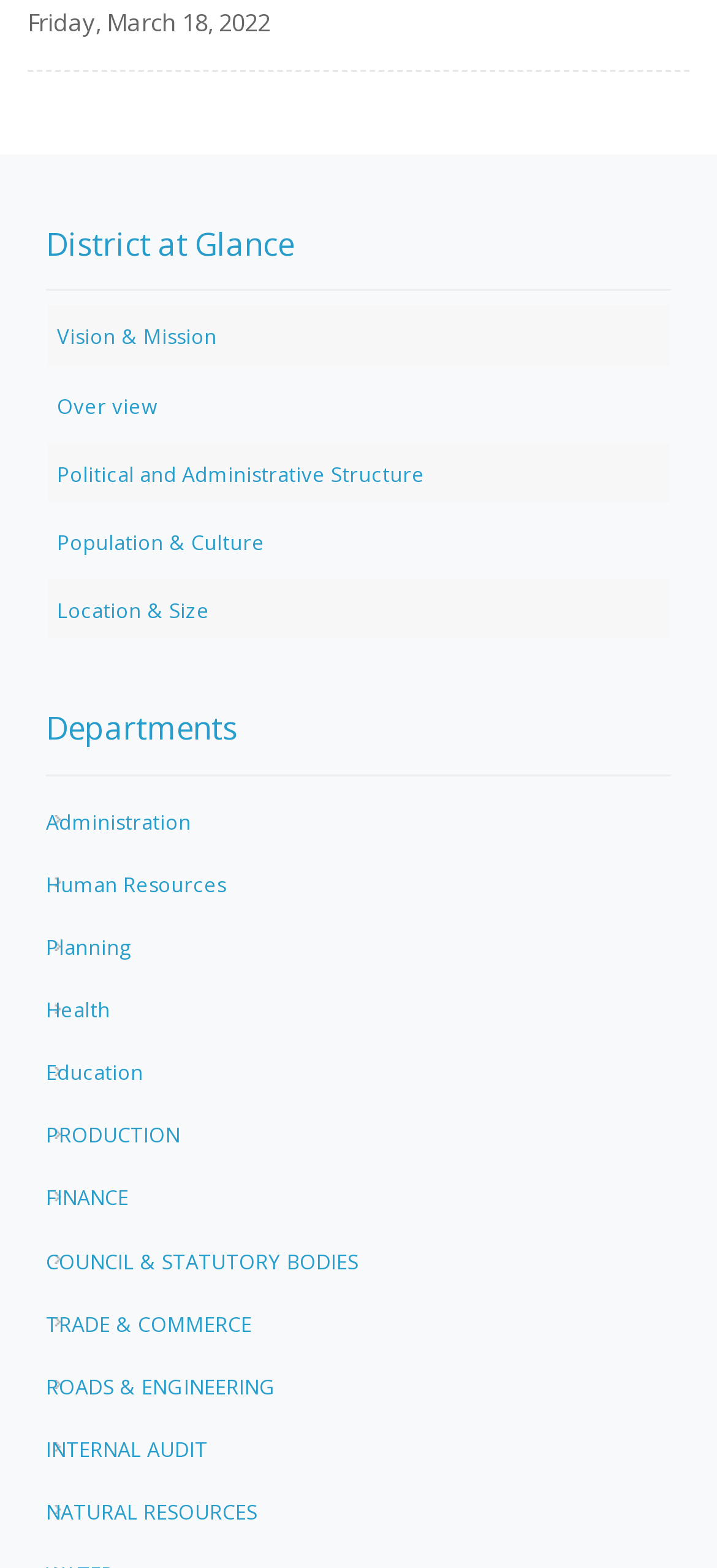Locate the bounding box coordinates of the item that should be clicked to fulfill the instruction: "Read about NATURAL RESOURCES".

[0.064, 0.955, 0.359, 0.972]